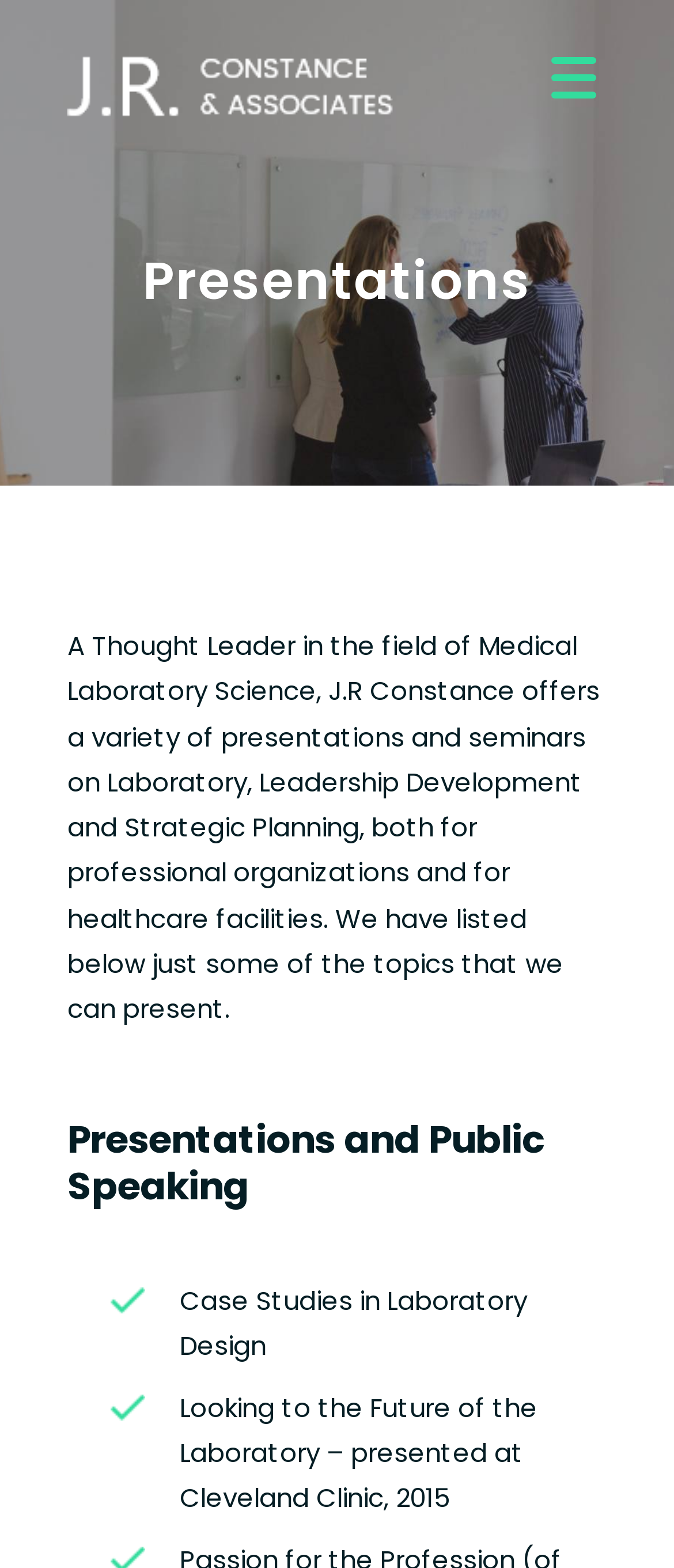Using the provided element description "alt="J.R. Constance & Associates"", determine the bounding box coordinates of the UI element.

[0.1, 0.017, 0.585, 0.087]